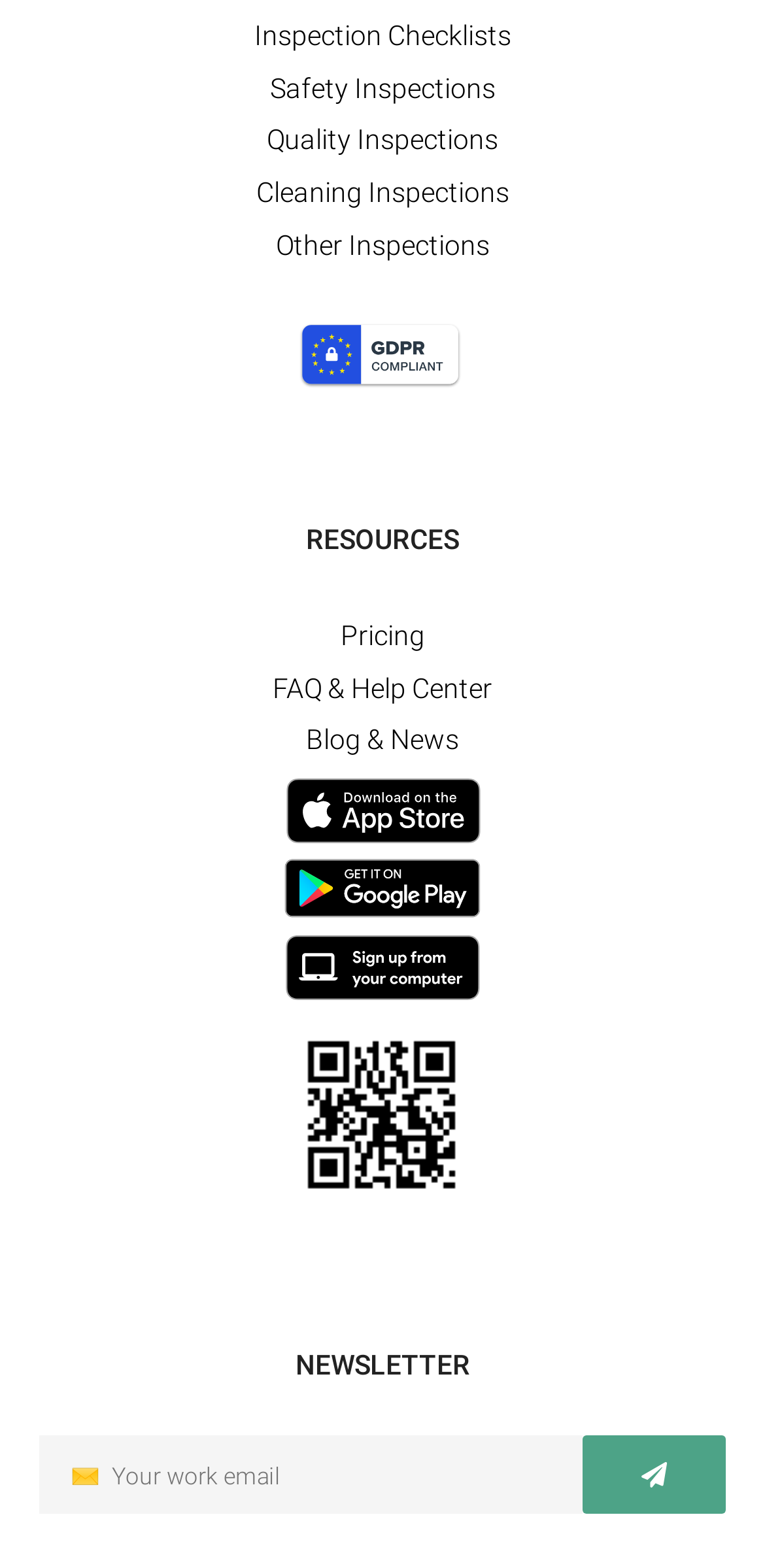Identify the bounding box for the described UI element. Provide the coordinates in (top-left x, top-left y, bottom-right x, bottom-right y) format with values ranging from 0 to 1: Blog & News

[0.051, 0.455, 0.949, 0.489]